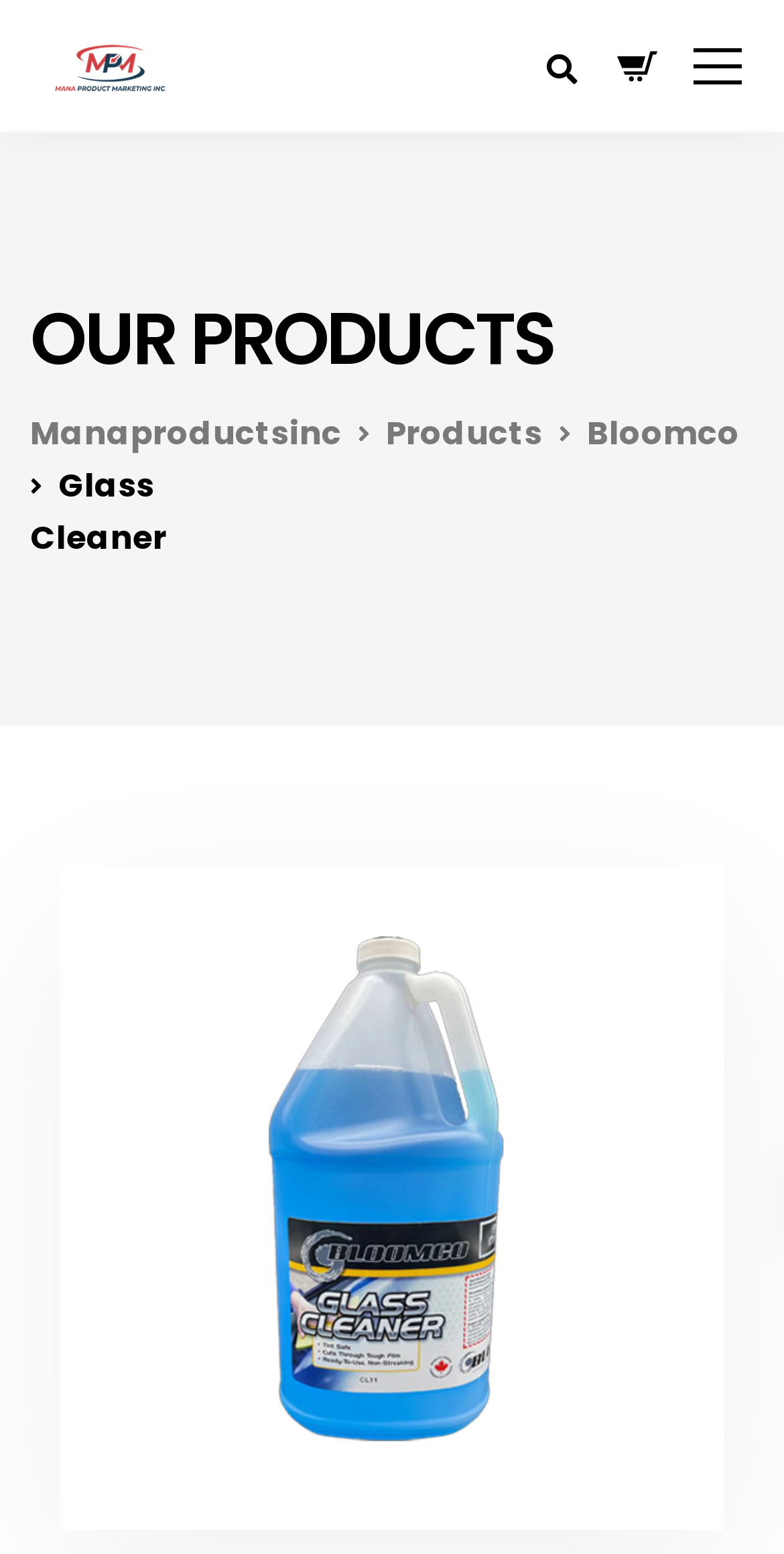Explain the features and main sections of the webpage comprehensively.

The webpage is about a glass cleaner product, specifically an ammonia-free alcohol formulation. At the top left corner, there is a logo of "Manaproductsinc" which is both a link and an image. To the right of the logo, there is a button. Below the logo, there is a heading "OUR PRODUCTS" in a prominent position. 

Under the heading, there are three links: "Manaproductsinc", "Products", and "Bloomco", arranged horizontally from left to right. Below these links, there are two lines of text, "Glass" and "Cleaner", which are likely the product name. 

At the bottom of the page, there is a large image that spans almost the entire width of the page, with a link overlaid on top of it. The image likely showcases the product or its benefits. There is also a smaller image at the top right corner, which may be a social media or share button.